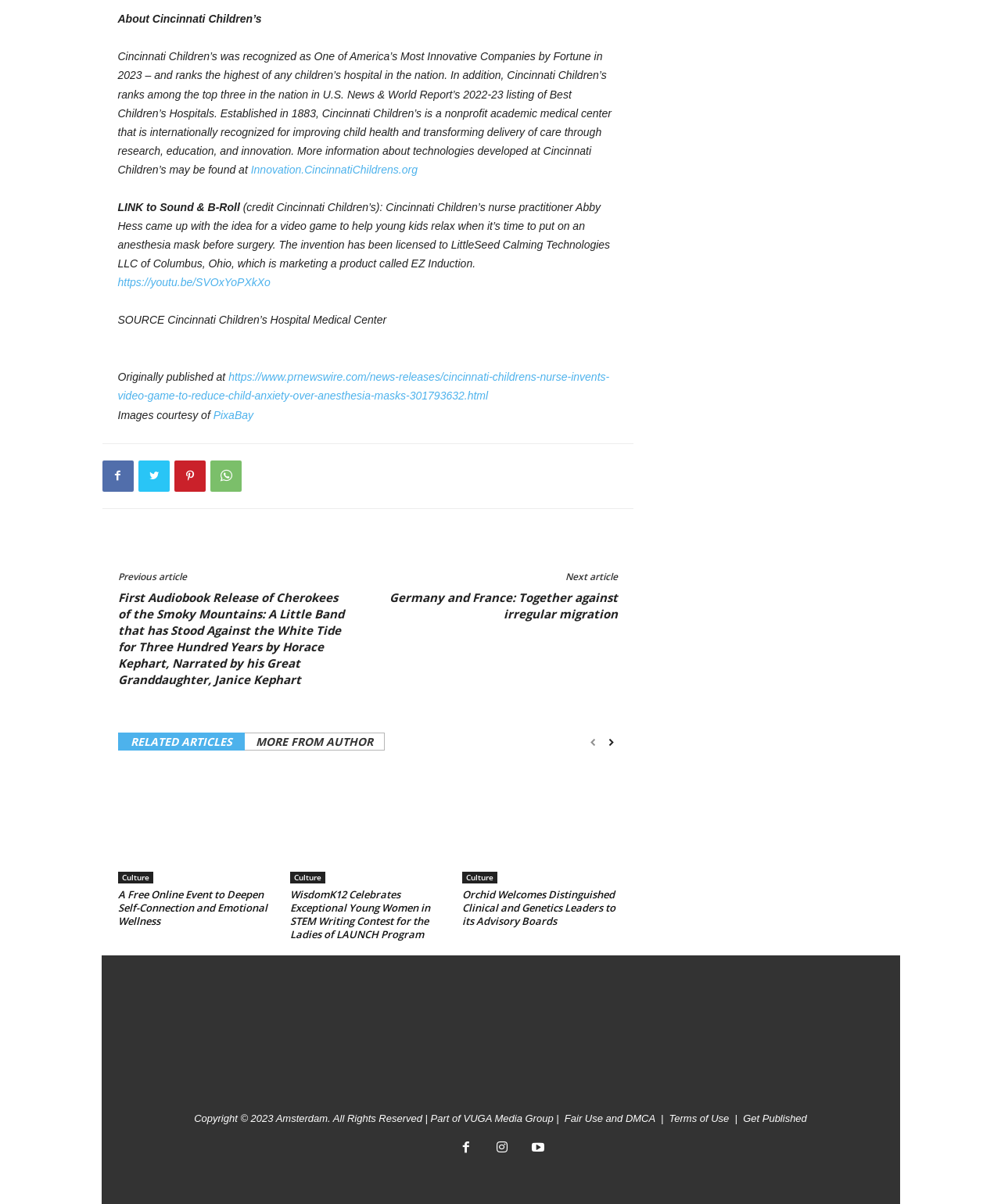What is the name of the company that is marketing a product called EZ Induction?
Refer to the image and give a detailed answer to the question.

The company that is marketing a product called EZ Induction is LittleSeed Calming Technologies LLC, which is located in Columbus, Ohio.